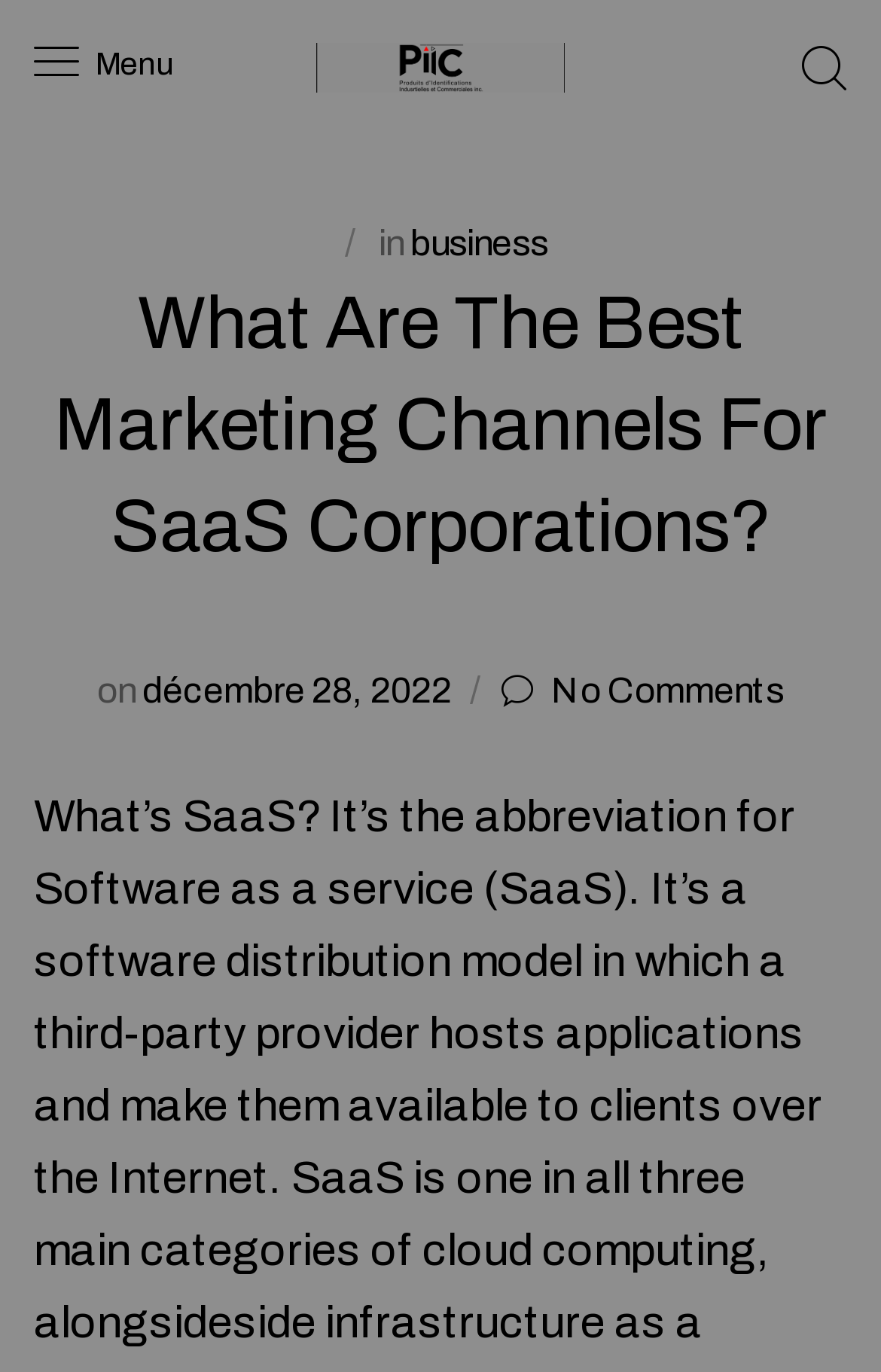Offer a meticulous description of the webpage's structure and content.

The webpage appears to be a blog post or article discussing the best marketing channels for SaaS corporations. At the top left of the page, there is a menu option labeled "Menu". To the right of the menu, the website's logo "PIIC" is displayed, accompanied by a link to the PIIC website.

Below the logo, there is a header section that spans almost the entire width of the page. Within this section, there is a table layout that contains two elements: a static text "in" and a link labeled "business". 

The main heading of the article, "What Are The Best Marketing Channels For SaaS Corporations?", is prominently displayed below the header section, taking up a significant portion of the page's width.

Further down the page, there are two static text elements: one displaying the date "décembre 28, 2022" and another showing "No Comments". The date is positioned near the top left of the lower section, while the "No Comments" text is located towards the right side of the same section.